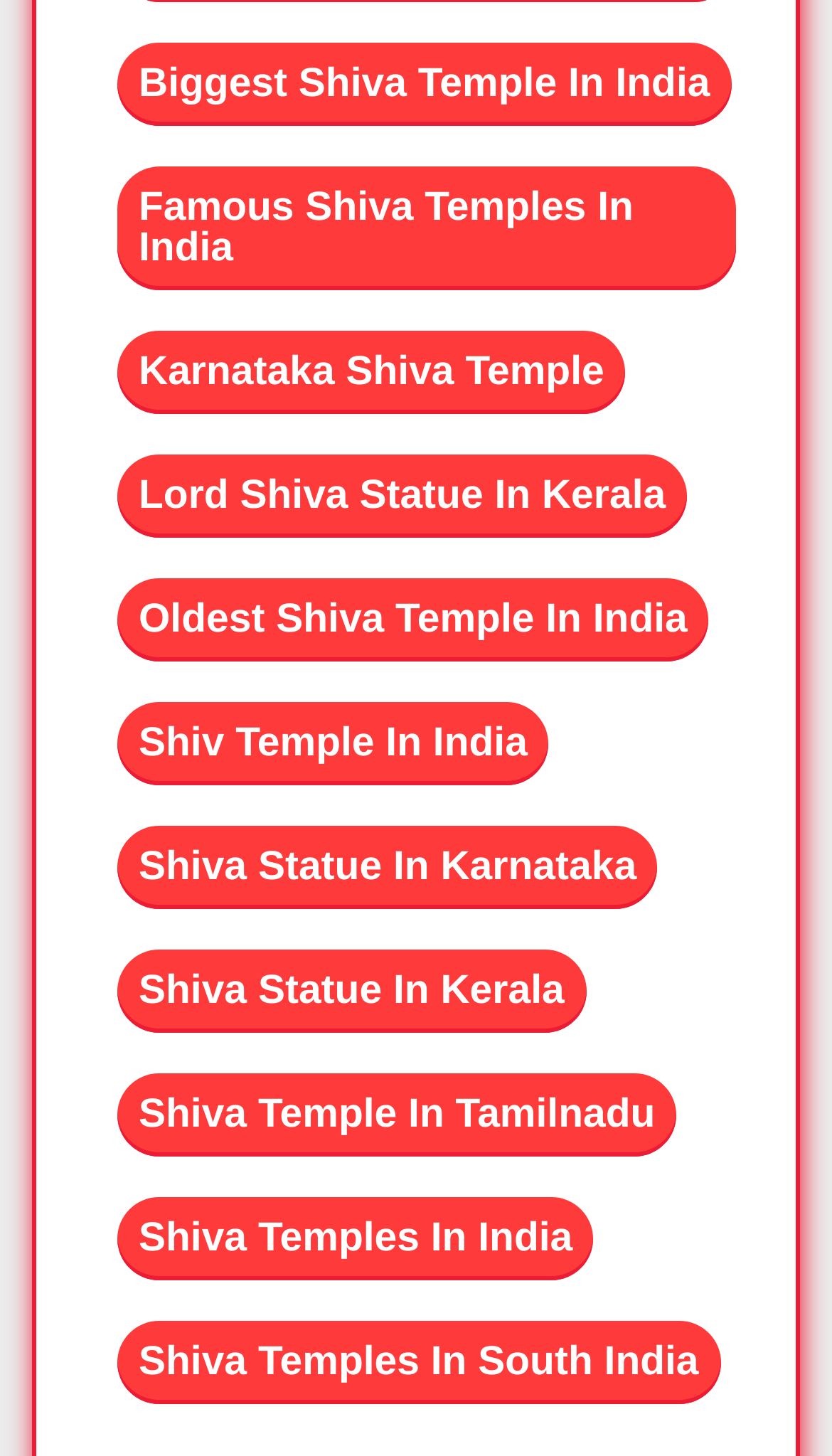Can you pinpoint the bounding box coordinates for the clickable element required for this instruction: "discover Shiva Temples In South India"? The coordinates should be four float numbers between 0 and 1, i.e., [left, top, right, bottom].

[0.141, 0.907, 0.865, 0.964]